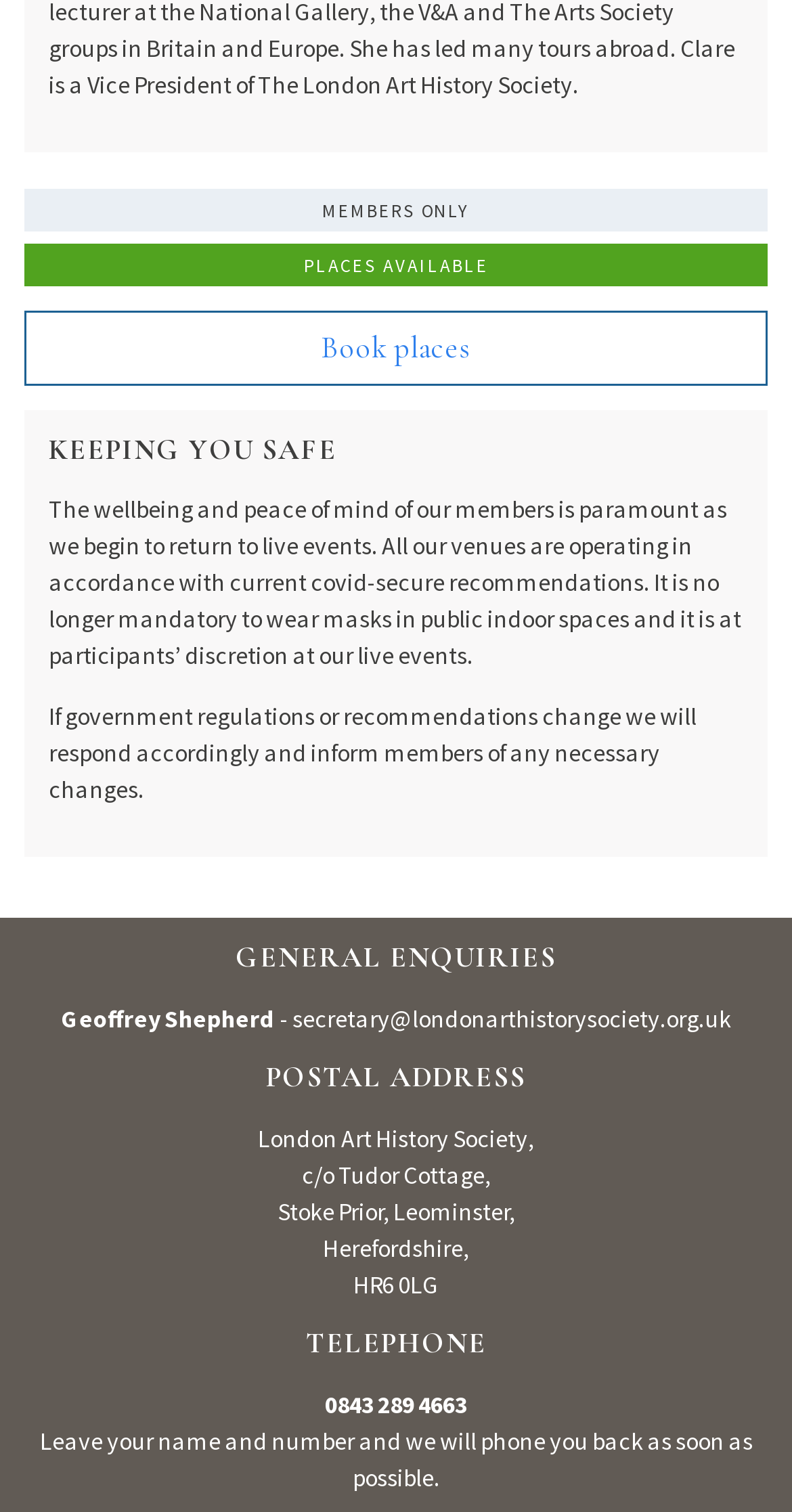Answer in one word or a short phrase: 
What is the current COVID-19 policy of the website?

Masks are not mandatory